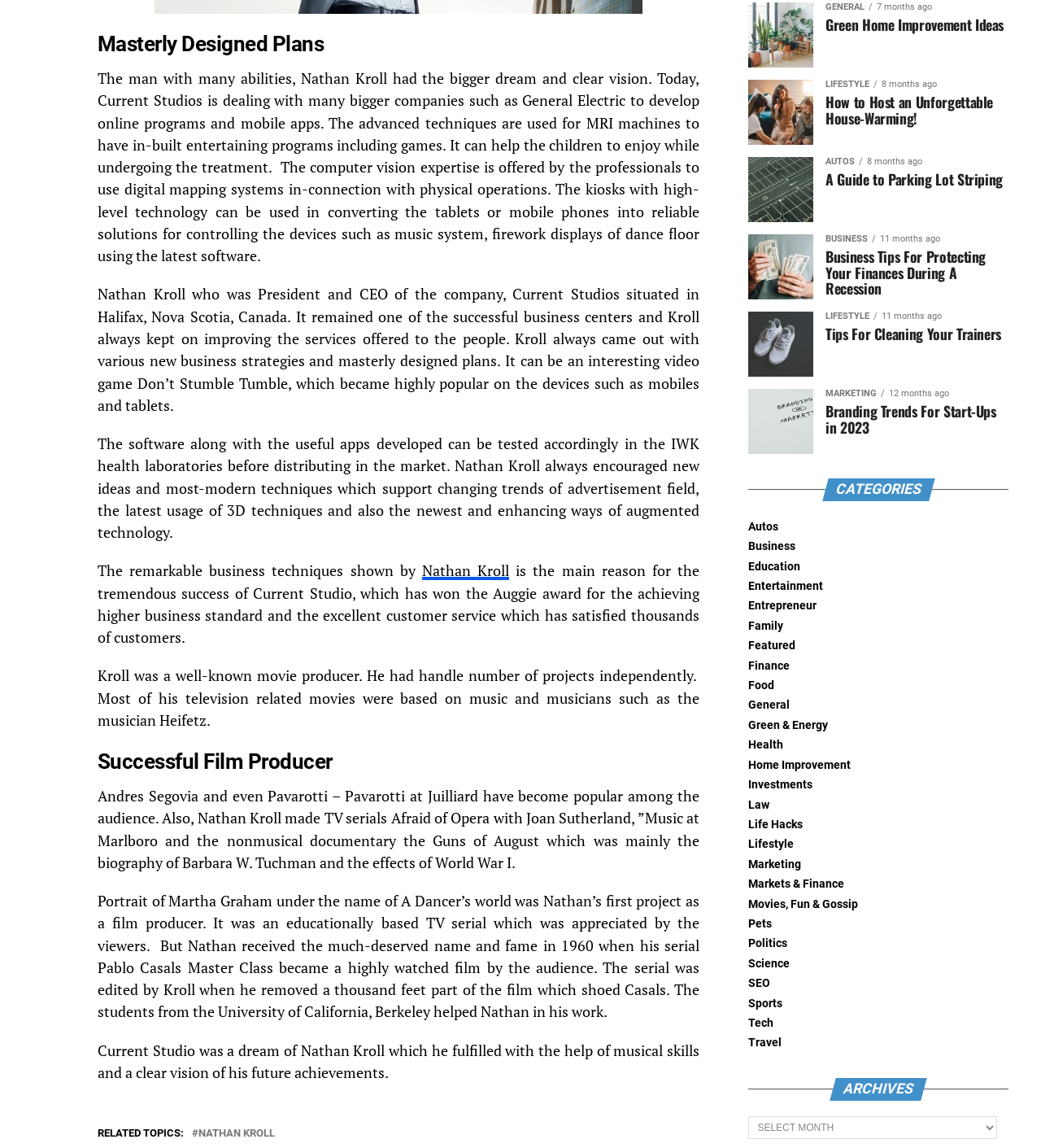Identify the bounding box coordinates of the region I need to click to complete this instruction: "Select an option from the 'Archives' combobox".

[0.719, 0.973, 0.958, 0.992]